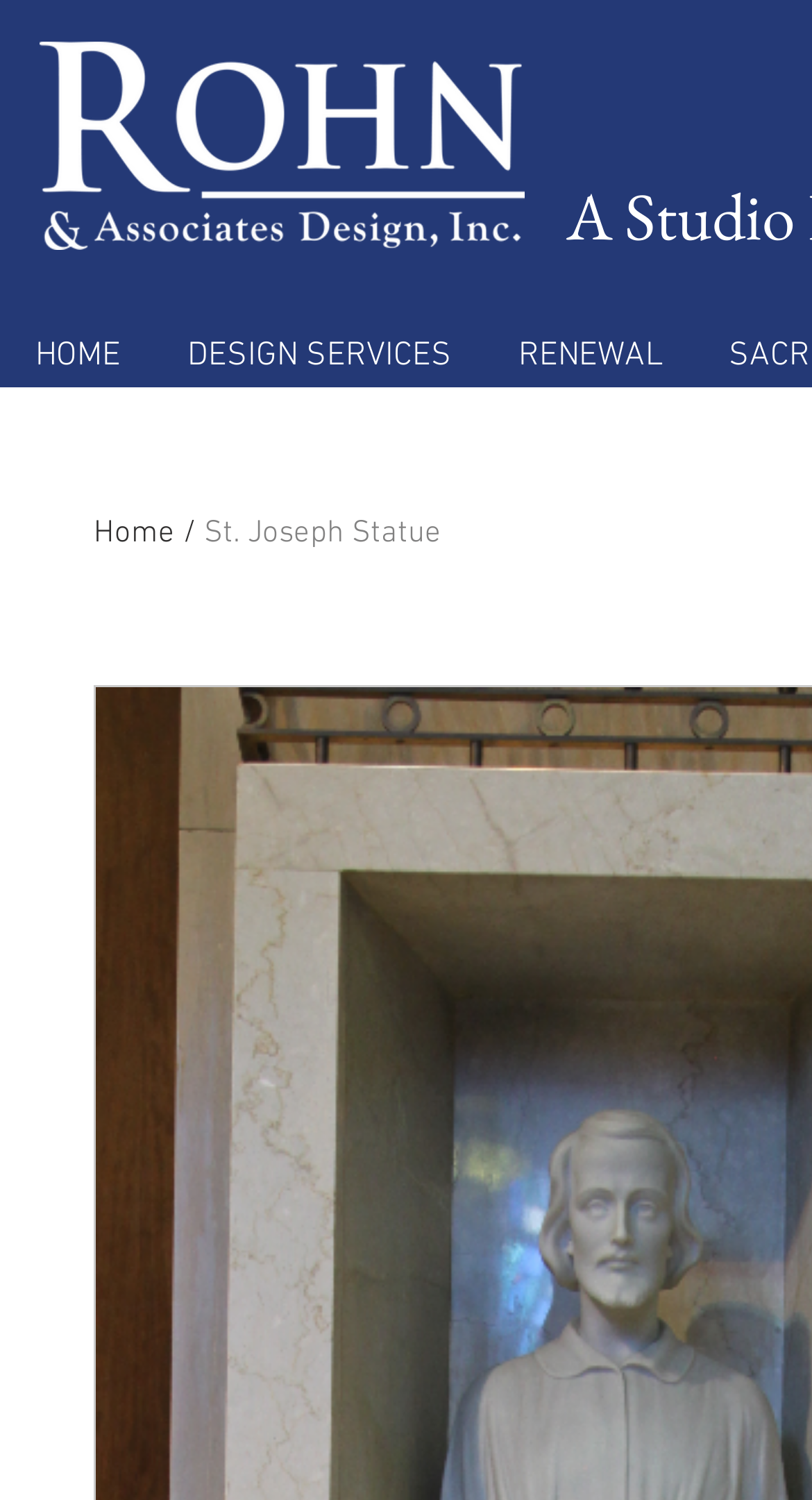What is the position of the 'Home' link?
Using the details shown in the screenshot, provide a comprehensive answer to the question.

By comparing the y1 and y2 coordinates of the link elements, I determined that the 'Home' link is located below the 'RENEWAL' link.